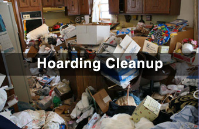Provide a brief response to the question using a single word or phrase: 
What type of companies provide remediation services?

Companies like On Call Bio Arizona